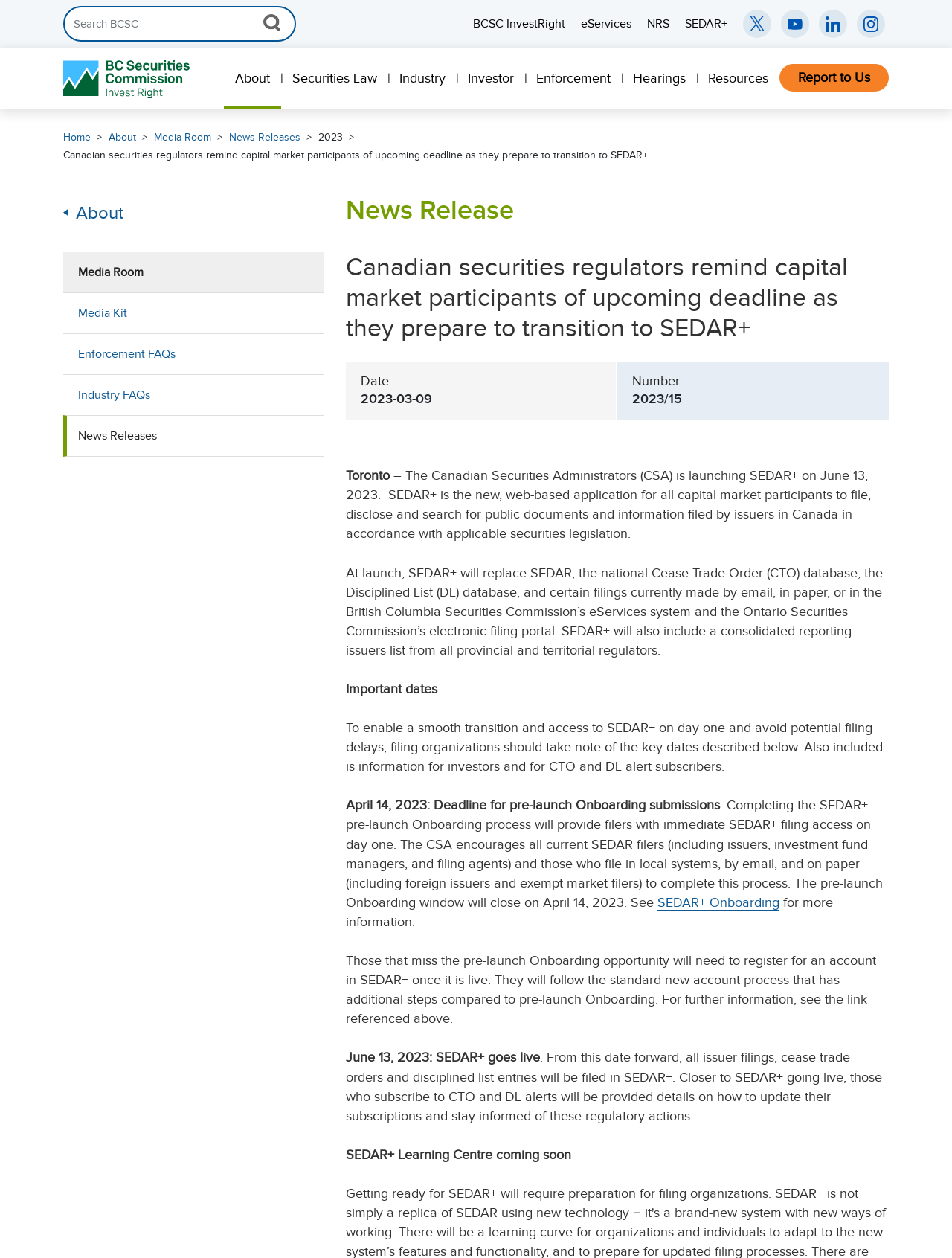Please find and report the bounding box coordinates of the element to click in order to perform the following action: "Click on Home". The coordinates should be expressed as four float numbers between 0 and 1, in the format [left, top, right, bottom].

[0.066, 0.105, 0.095, 0.114]